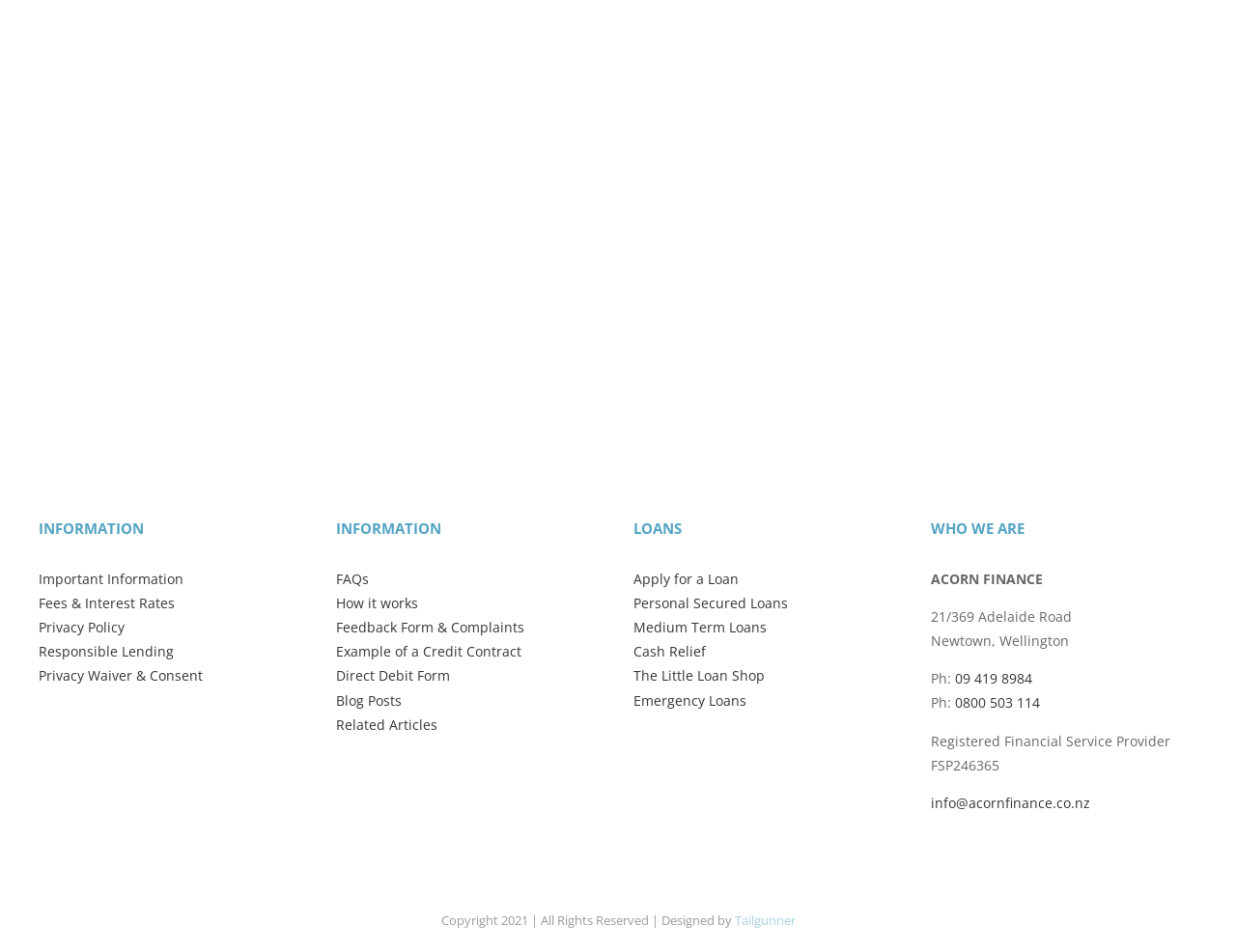How many links are there under 'LOANS' category?
Please interpret the details in the image and answer the question thoroughly.

Under the 'LOANS' category, I counted six link elements: 'Apply for a Loan', 'Personal Secured Loans', 'Medium Term Loans', 'Cash Relief', 'The Little Loan Shop', and 'Emergency Loans'.